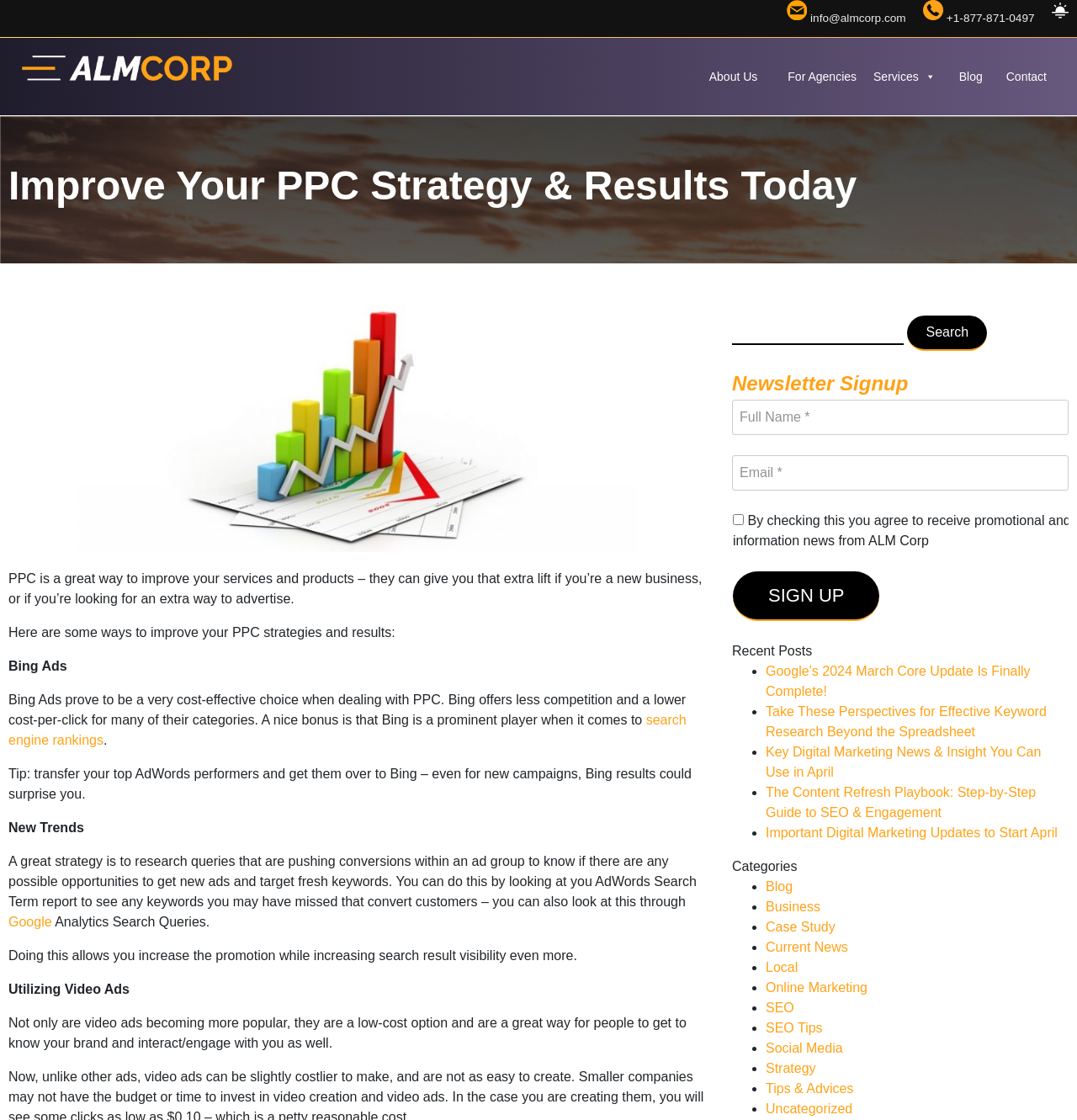How many recent posts are listed?
Refer to the image and provide a thorough answer to the question.

I looked at the section labeled 'Recent Posts' and counted the number of links listed. There are four links, each representing a recent post.